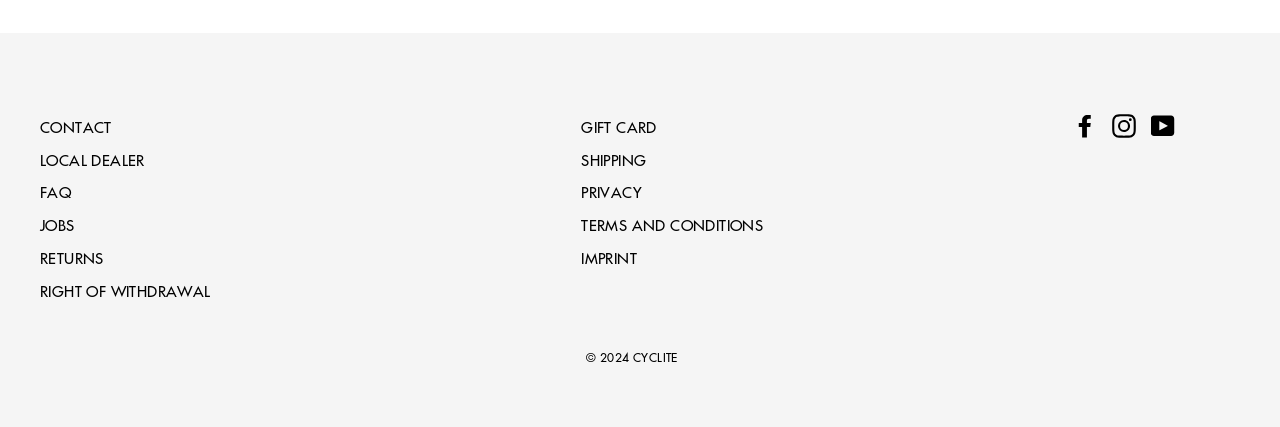Respond to the following question using a concise word or phrase: 
What are the social media platforms available?

Facebook, Instagram, YouTube